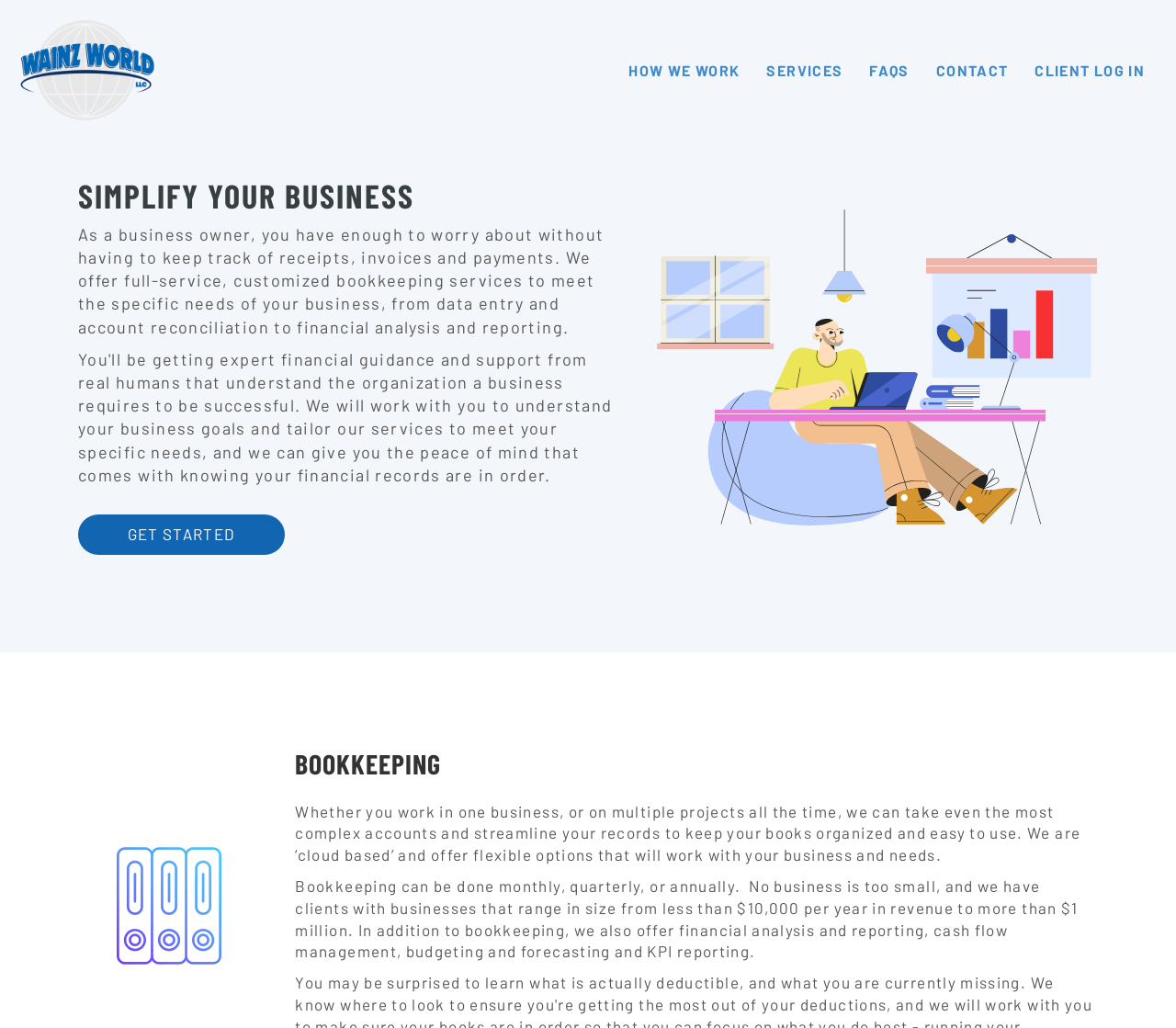Can you give a comprehensive explanation to the question given the content of the image?
How often can bookkeeping be done?

The static text mentions that bookkeeping can be done monthly, quarterly, or annually, indicating the flexibility of the bookkeeping service offered by Wainz World to accommodate different business needs.